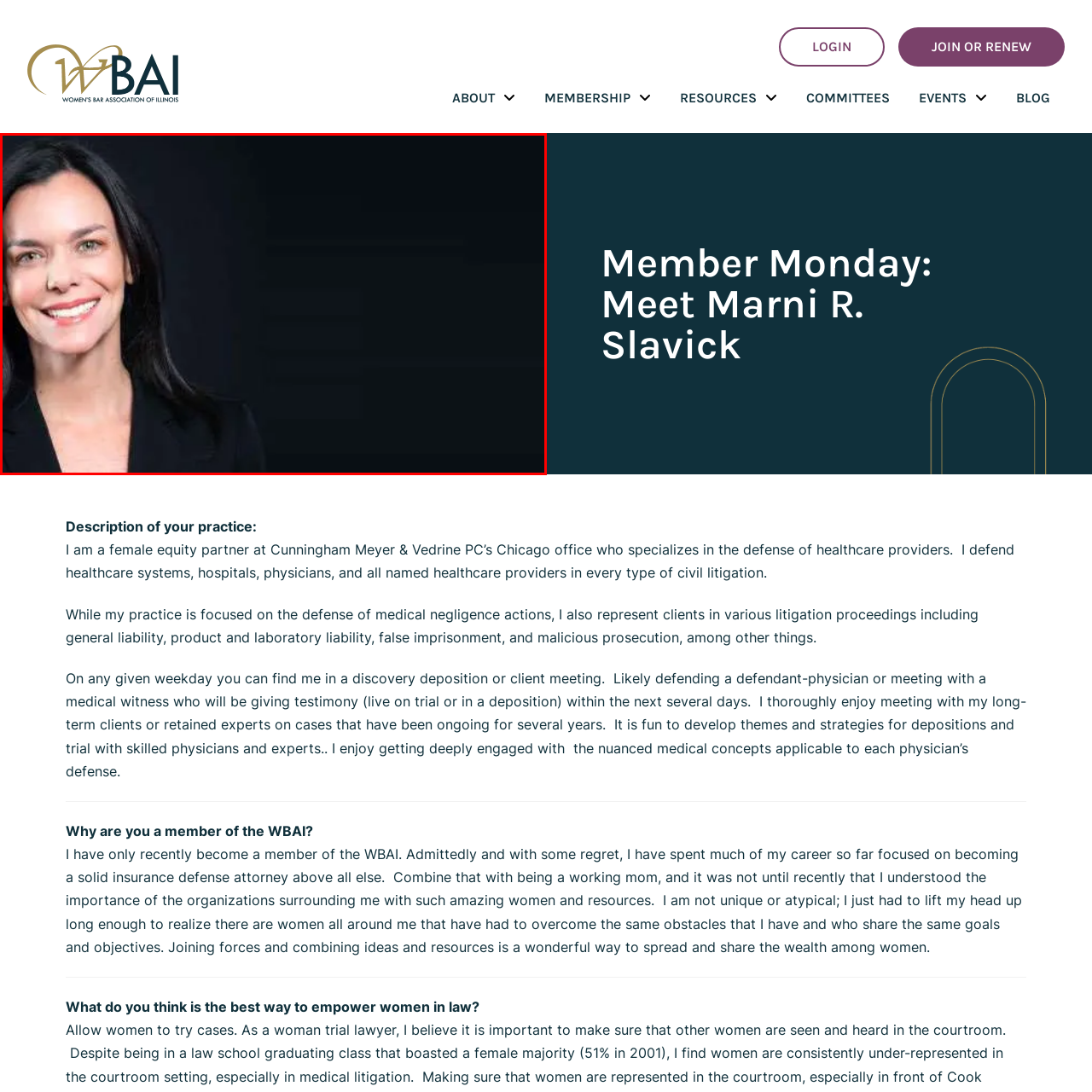Describe in detail the contents of the image highlighted within the red box.

The image features Marni R. Slavick, an accomplished attorney and female equity partner at Cunningham Meyer & Vedrine PC in Chicago. She is seen smiling warmly, dressed in a professional black jacket, against a minimalist dark backdrop. This portrait captures her approachable demeanor, reflecting her commitment to her legal practice, where she specializes in defending healthcare providers in civil litigation. The image is part of a "Member Monday" feature by the Women's Bar Association of Illinois, highlighting her contributions and experiences in the legal field.